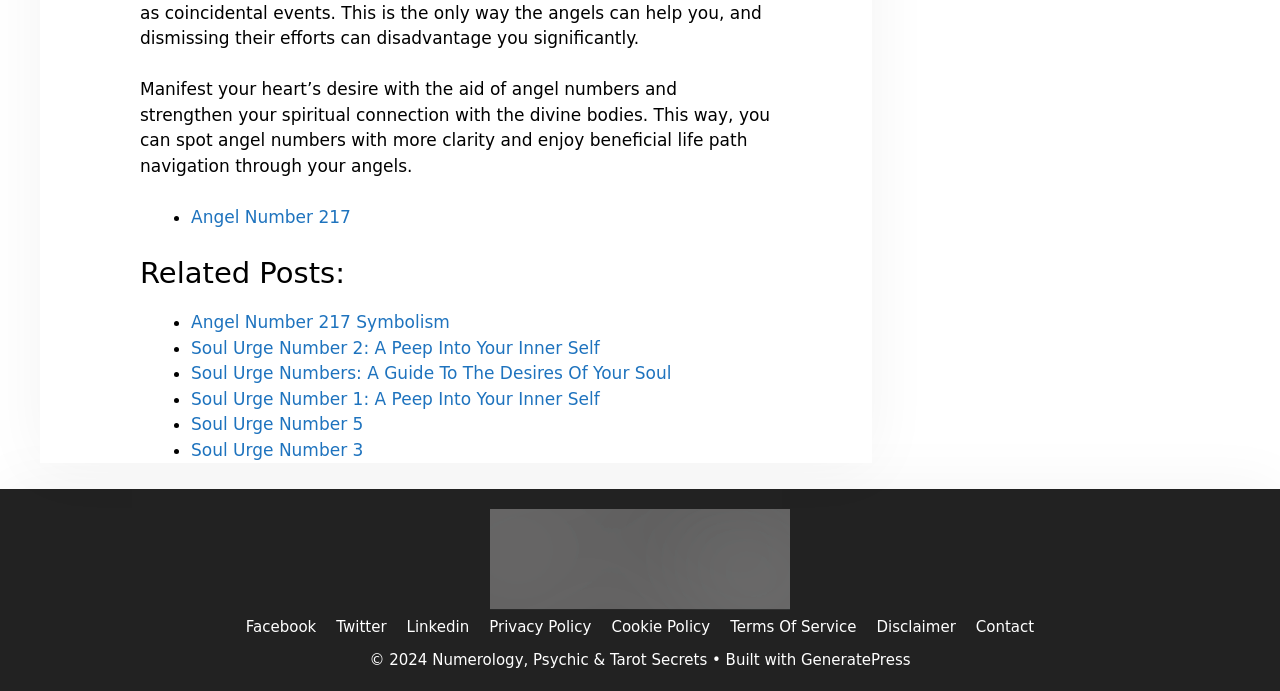What is the name of the theme or template used?
Please answer the question as detailed as possible based on the image.

The name of the theme or template used is GeneratePress, which can be seen by looking at the static text at the bottom of the page that says '• Built with GeneratePress'.